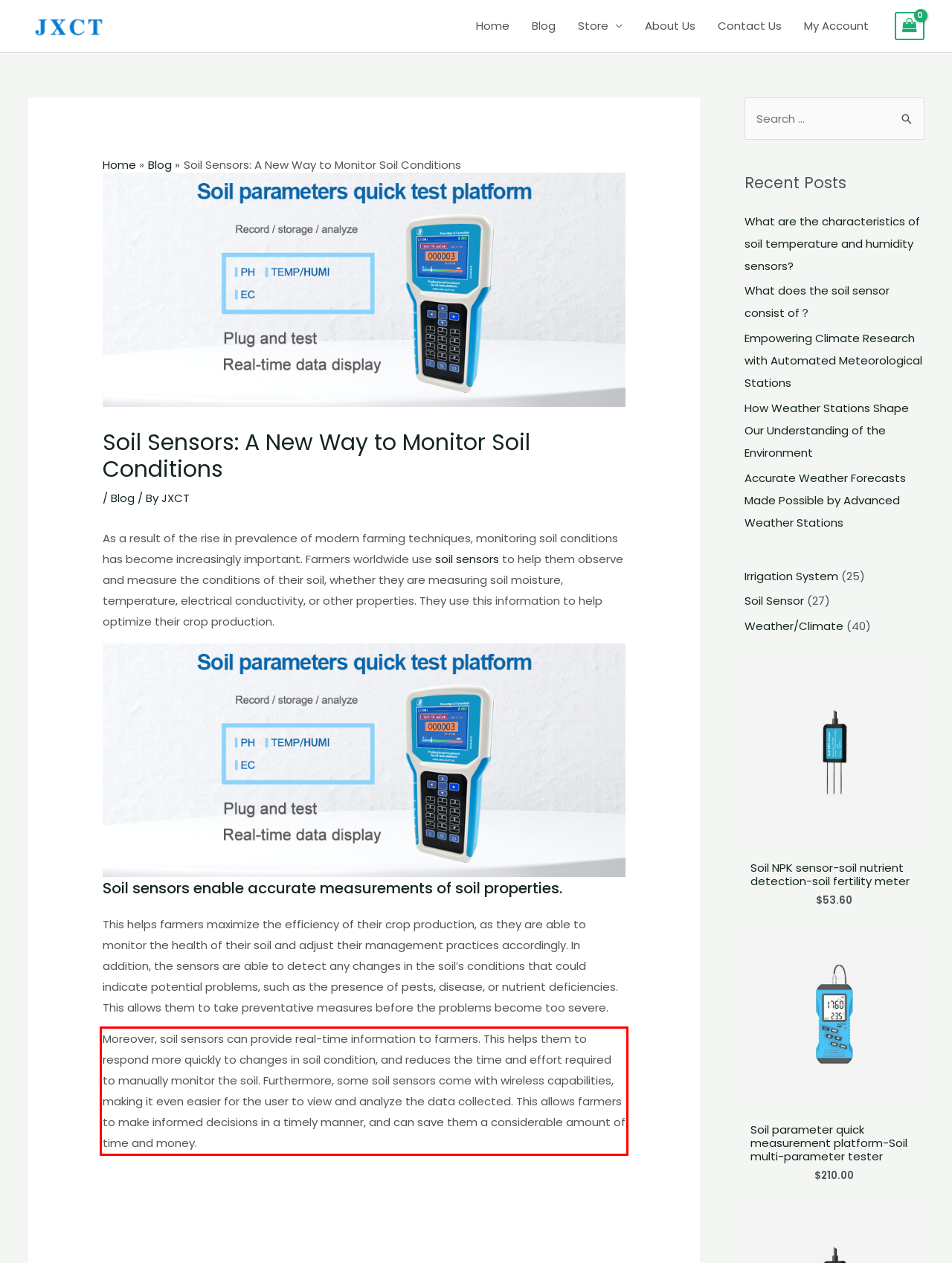You are given a screenshot with a red rectangle. Identify and extract the text within this red bounding box using OCR.

Moreover, soil sensors can provide real-time information to farmers. This helps them to respond more quickly to changes in soil condition, and reduces the time and effort required to manually monitor the soil. Furthermore, some soil sensors come with wireless capabilities, making it even easier for the user to view and analyze the data collected. This allows farmers to make informed decisions in a timely manner, and can save them a considerable amount of time and money.